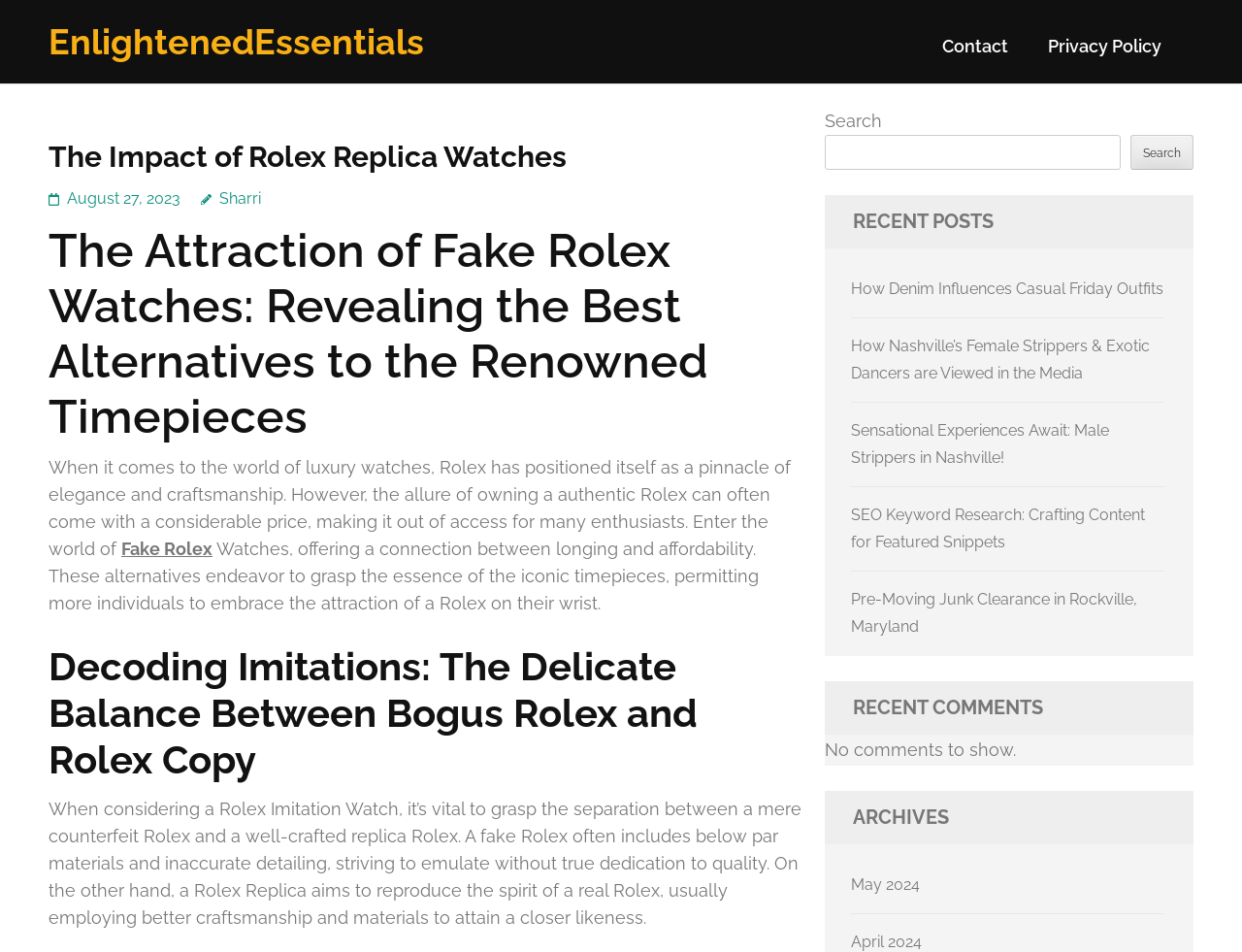Determine the bounding box coordinates in the format (top-left x, top-left y, bottom-right x, bottom-right y). Ensure all values are floating point numbers between 0 and 1. Identify the bounding box of the UI element described by: EnlightenedEssentials

[0.039, 0.022, 0.341, 0.065]